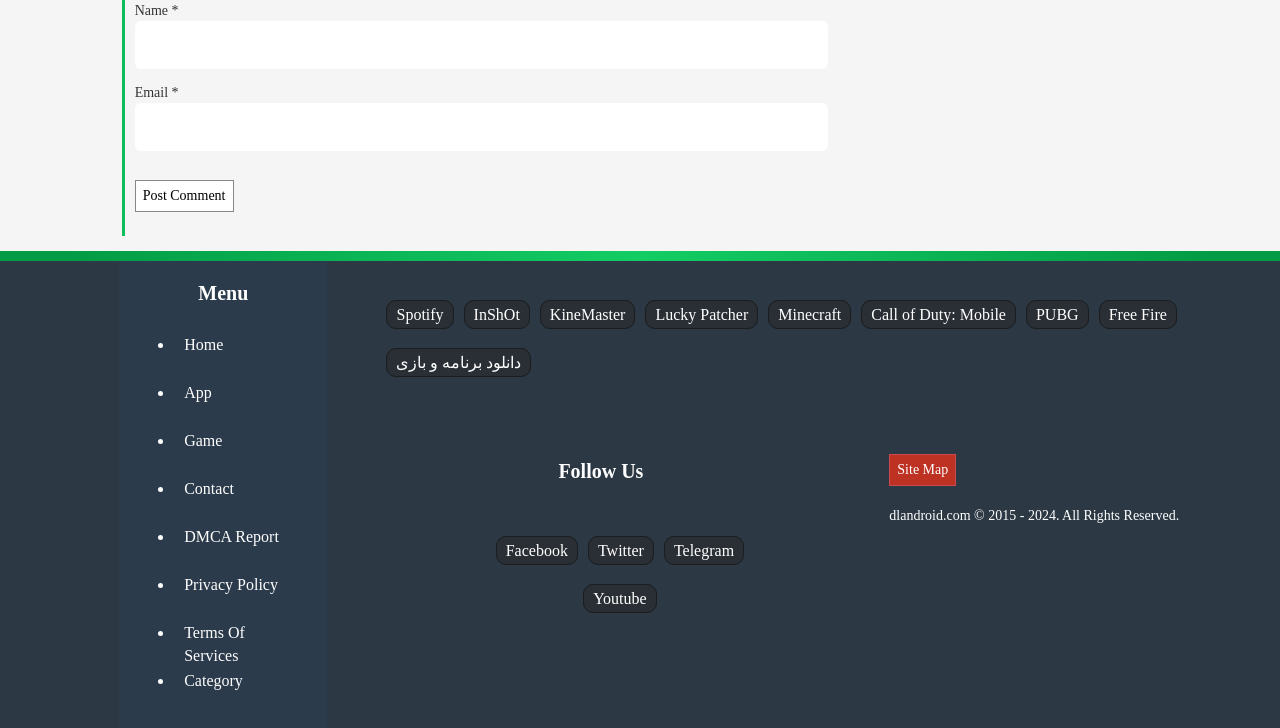What is the category of links listed below 'Menu'?
Answer the question using a single word or phrase, according to the image.

Games and apps